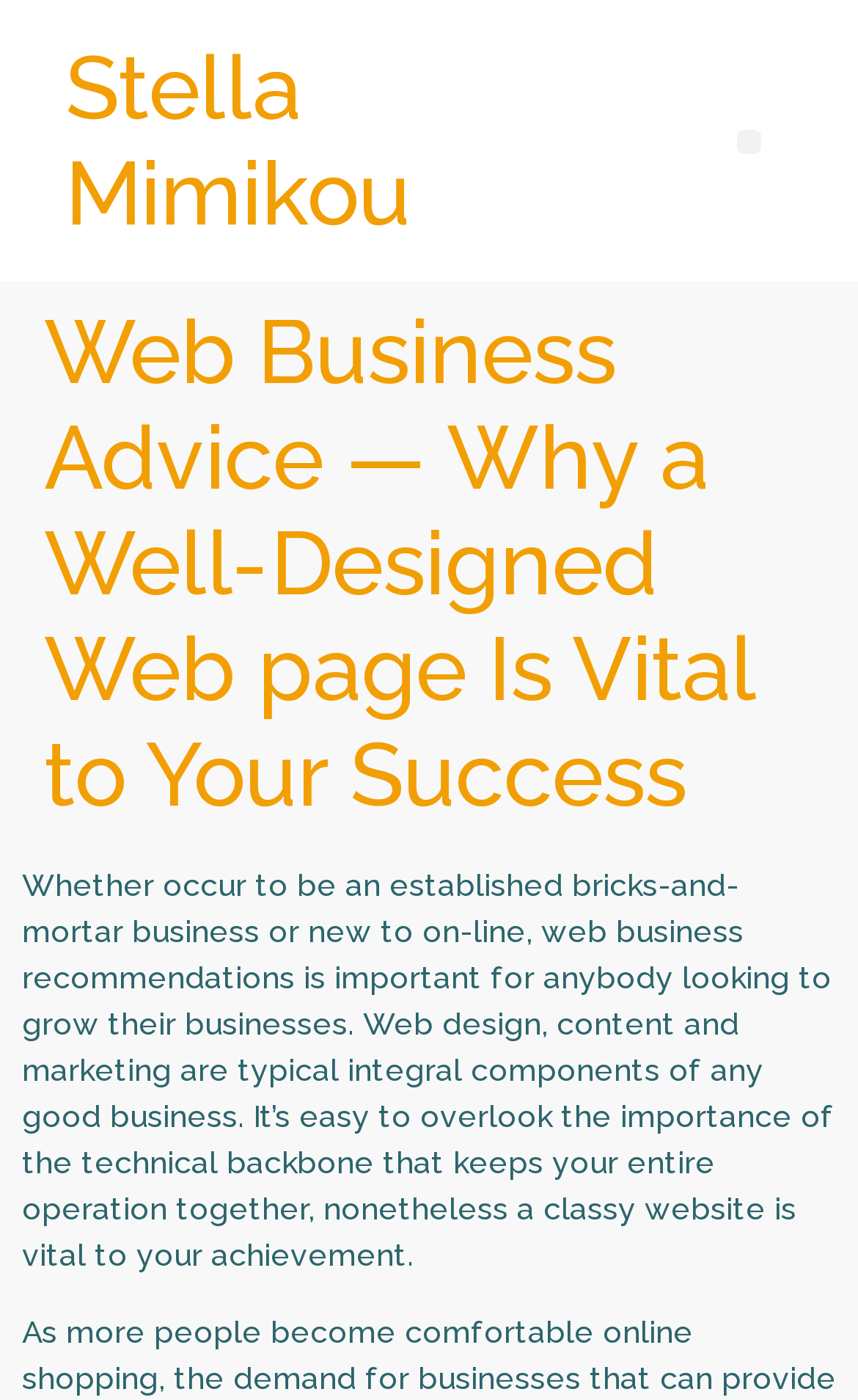Determine the bounding box for the described HTML element: "Stella Mimikou". Ensure the coordinates are four float numbers between 0 and 1 in the format [left, top, right, bottom].

[0.076, 0.025, 0.478, 0.175]